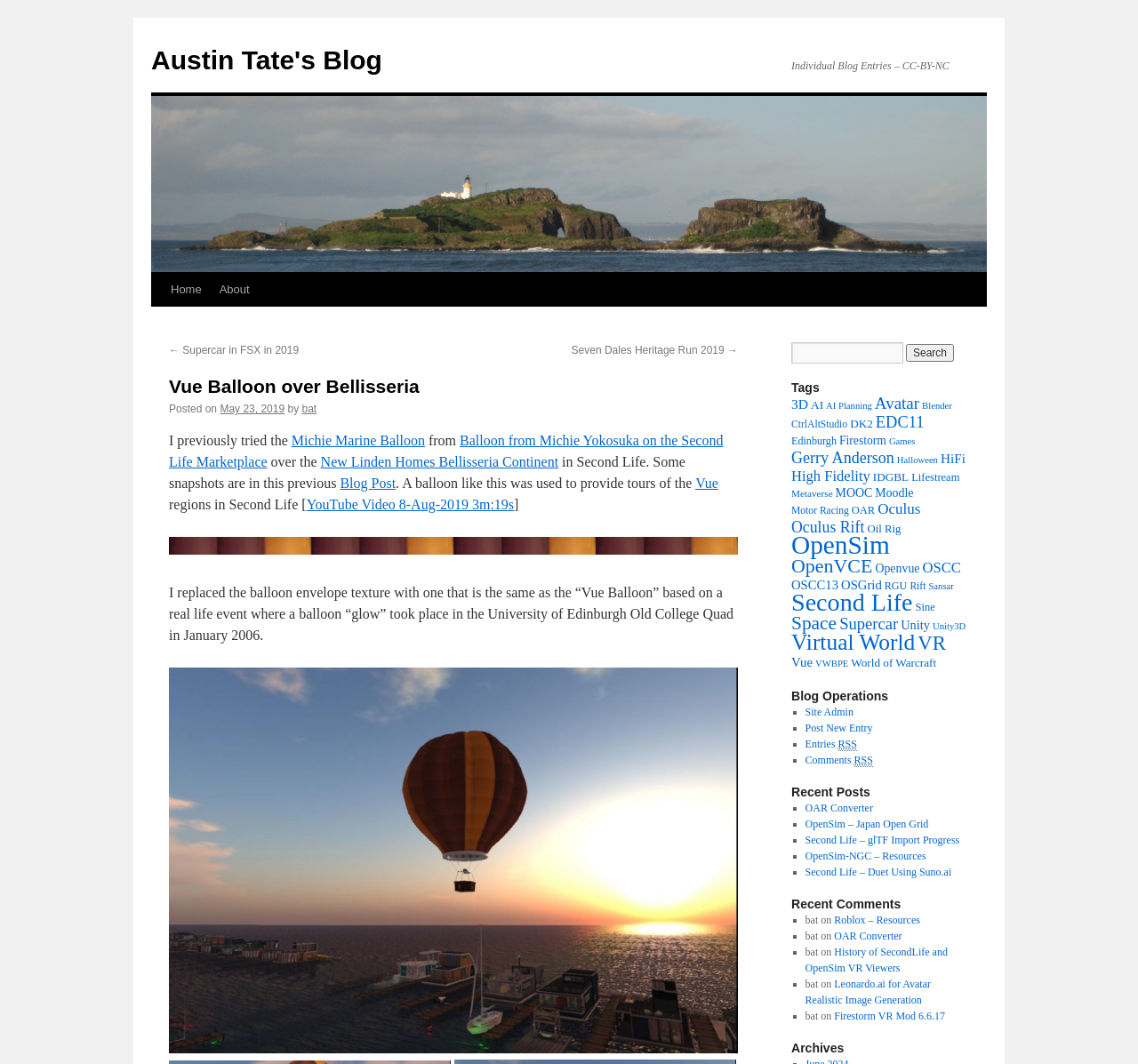Predict the bounding box coordinates of the area that should be clicked to accomplish the following instruction: "View the 'Tags' section". The bounding box coordinates should consist of four float numbers between 0 and 1, i.e., [left, top, right, bottom].

[0.695, 0.357, 0.852, 0.372]